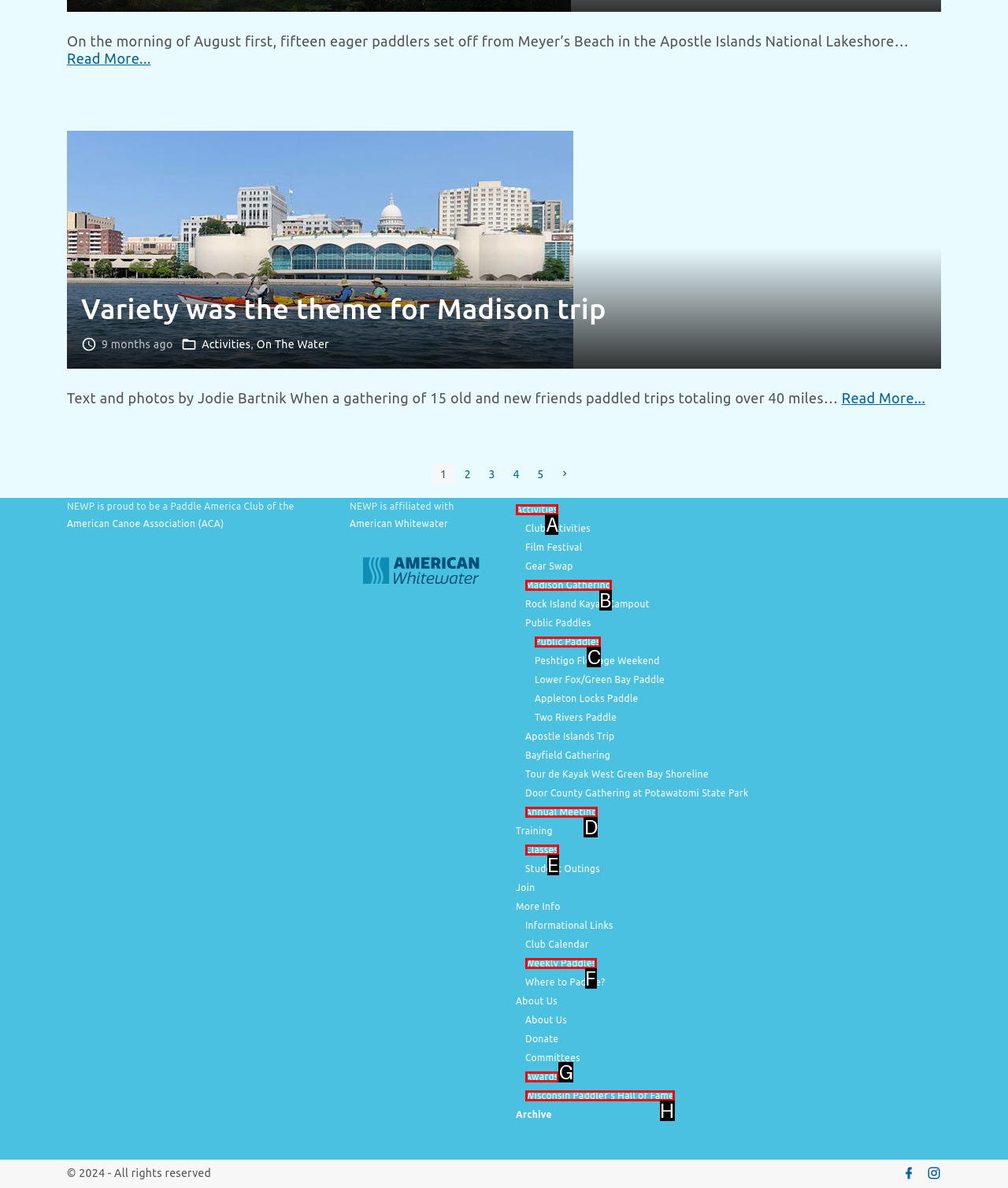Select the option that fits this description: Embroidery department
Answer with the corresponding letter directly.

None